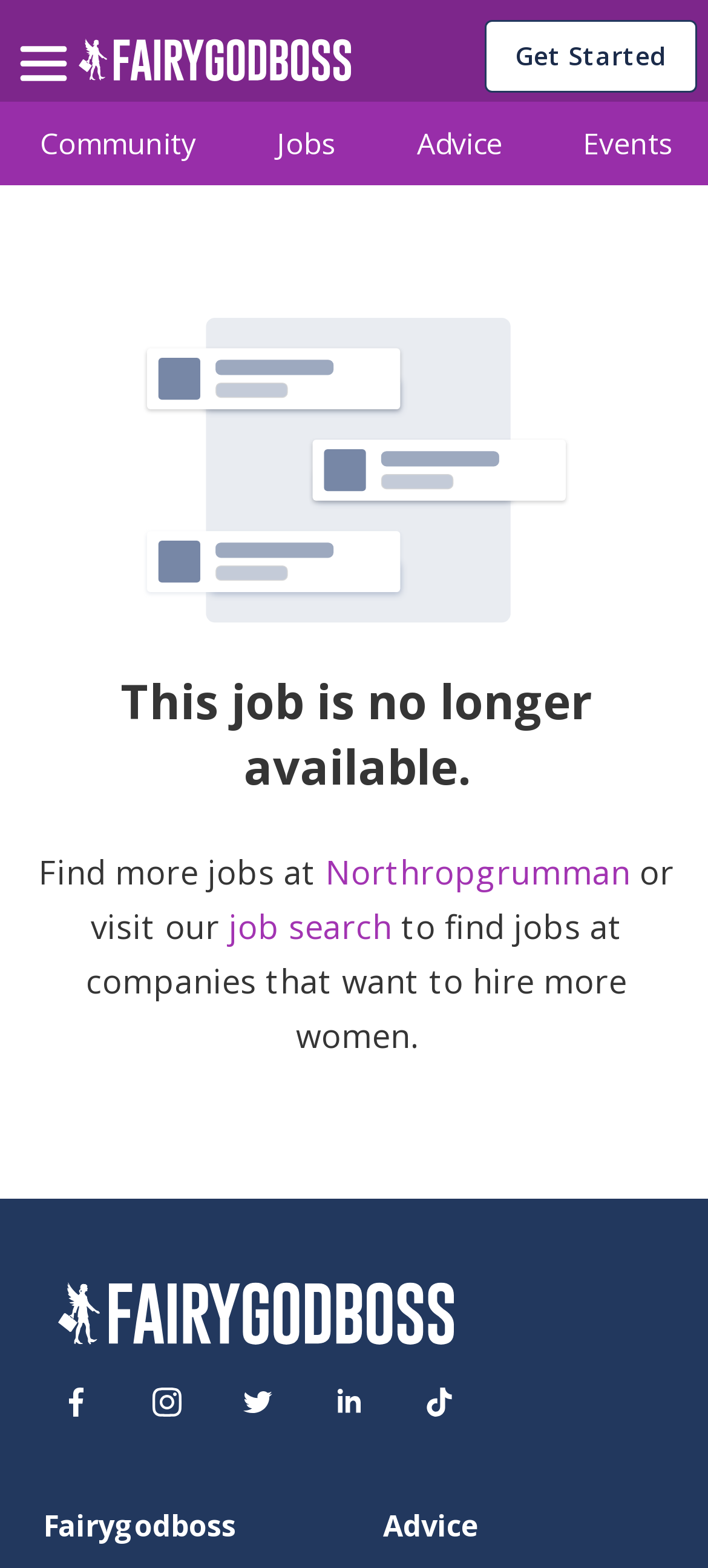What type of job is no longer available?
Can you give a detailed and elaborate answer to the question?

The heading 'This job is no longer available.' does not specify the type of job, it only indicates that a job is no longer available.